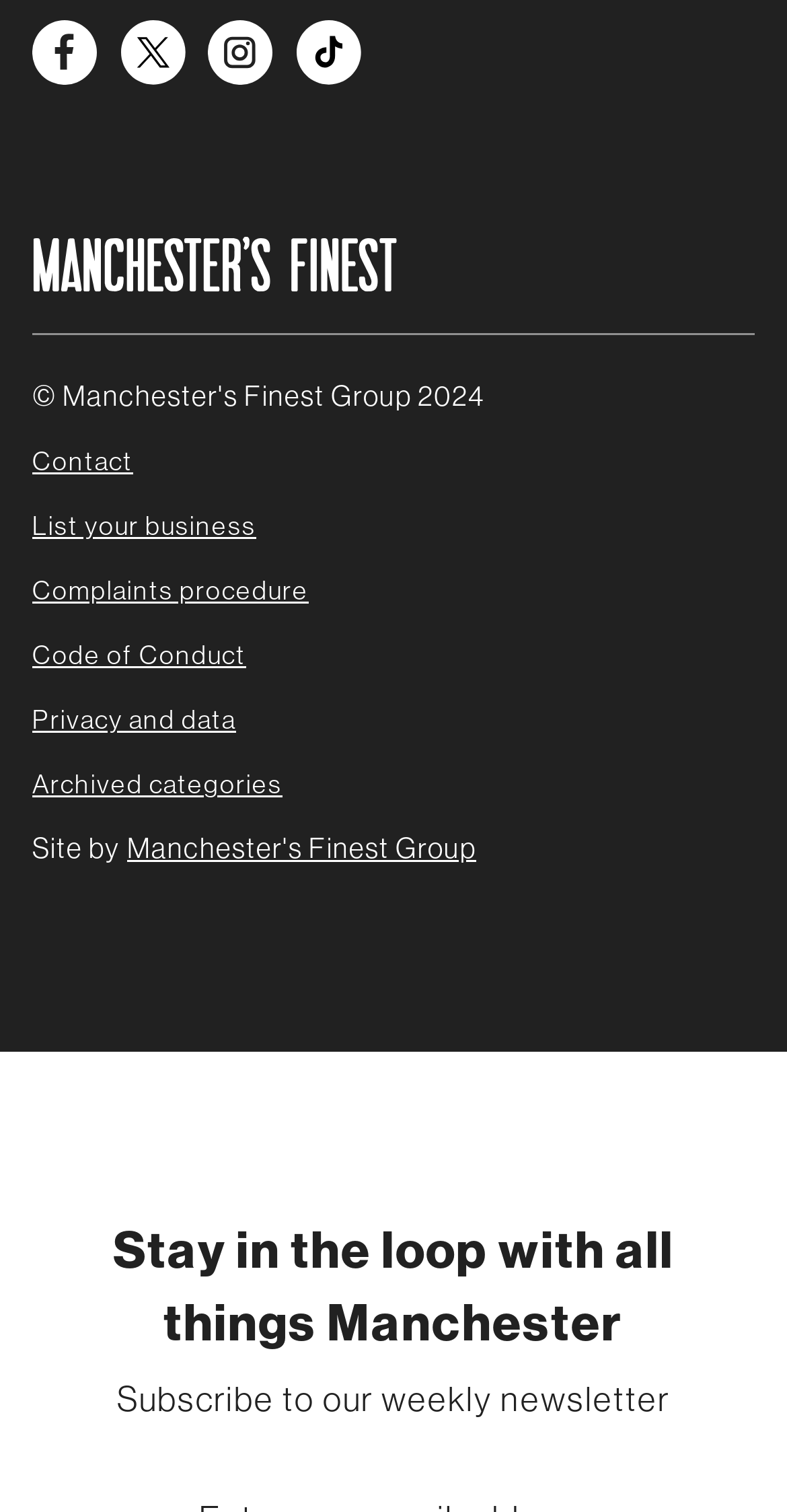Could you determine the bounding box coordinates of the clickable element to complete the instruction: "List your business"? Provide the coordinates as four float numbers between 0 and 1, i.e., [left, top, right, bottom].

[0.041, 0.333, 0.592, 0.362]